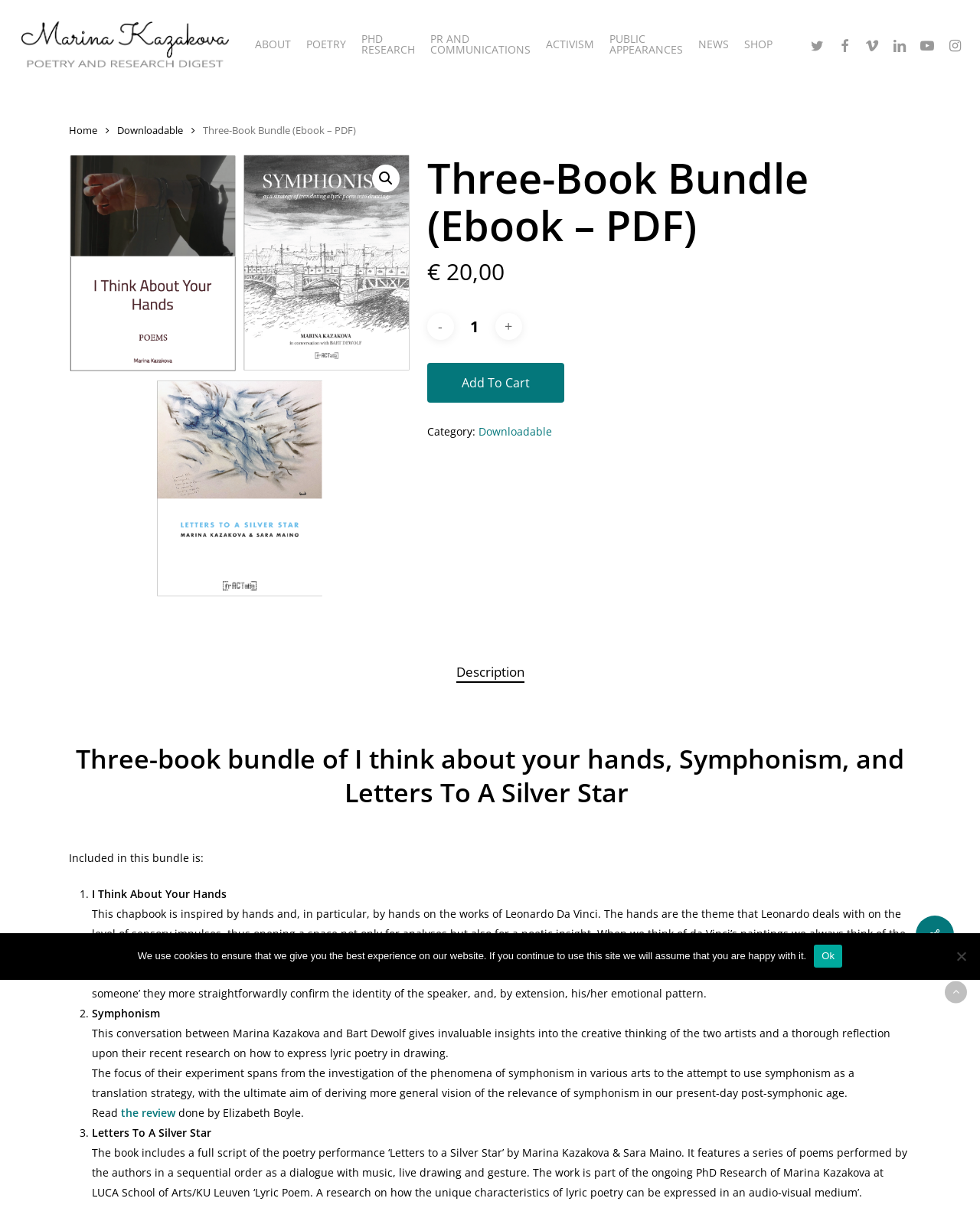Locate the bounding box coordinates of the area you need to click to fulfill this instruction: 'View Marina Kazakova's profile'. The coordinates must be in the form of four float numbers ranging from 0 to 1: [left, top, right, bottom].

[0.022, 0.018, 0.233, 0.056]